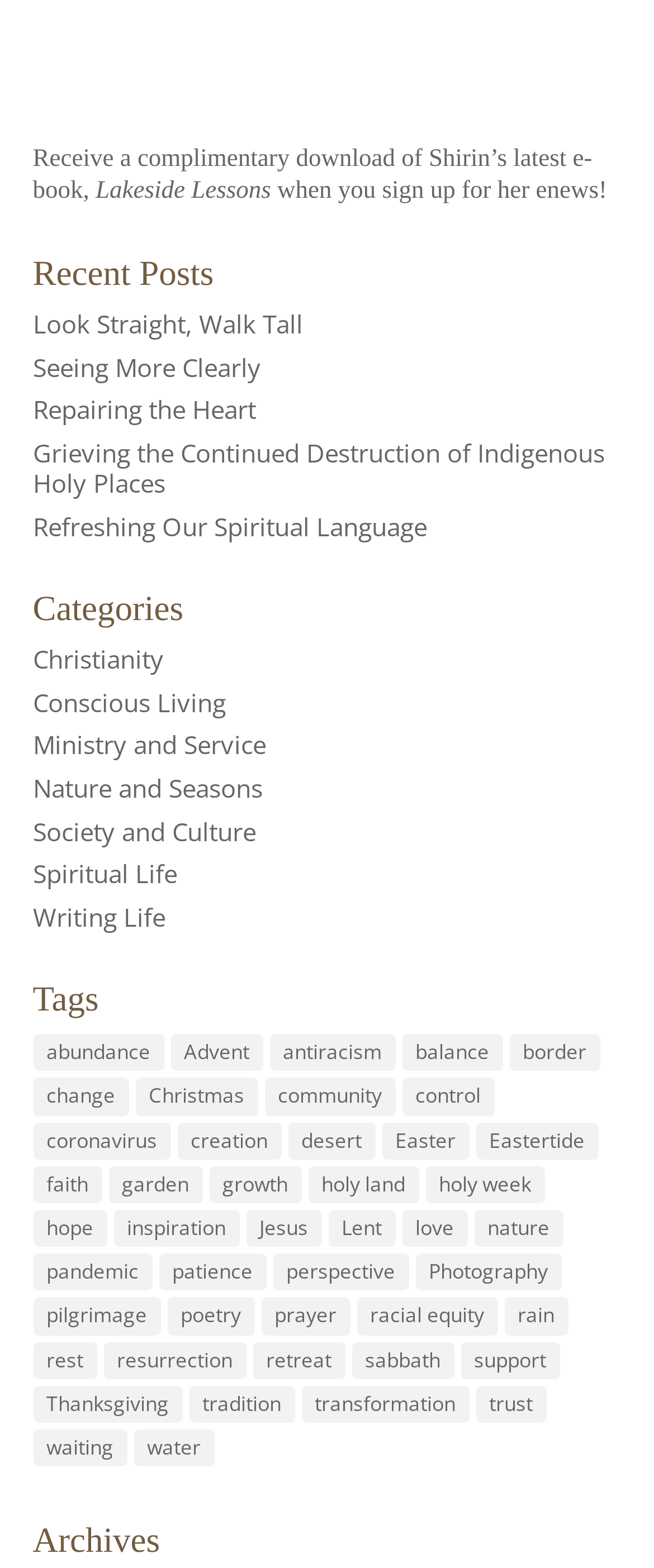How many items are in the 'abundance' category?
Based on the visual content, answer with a single word or a brief phrase.

20